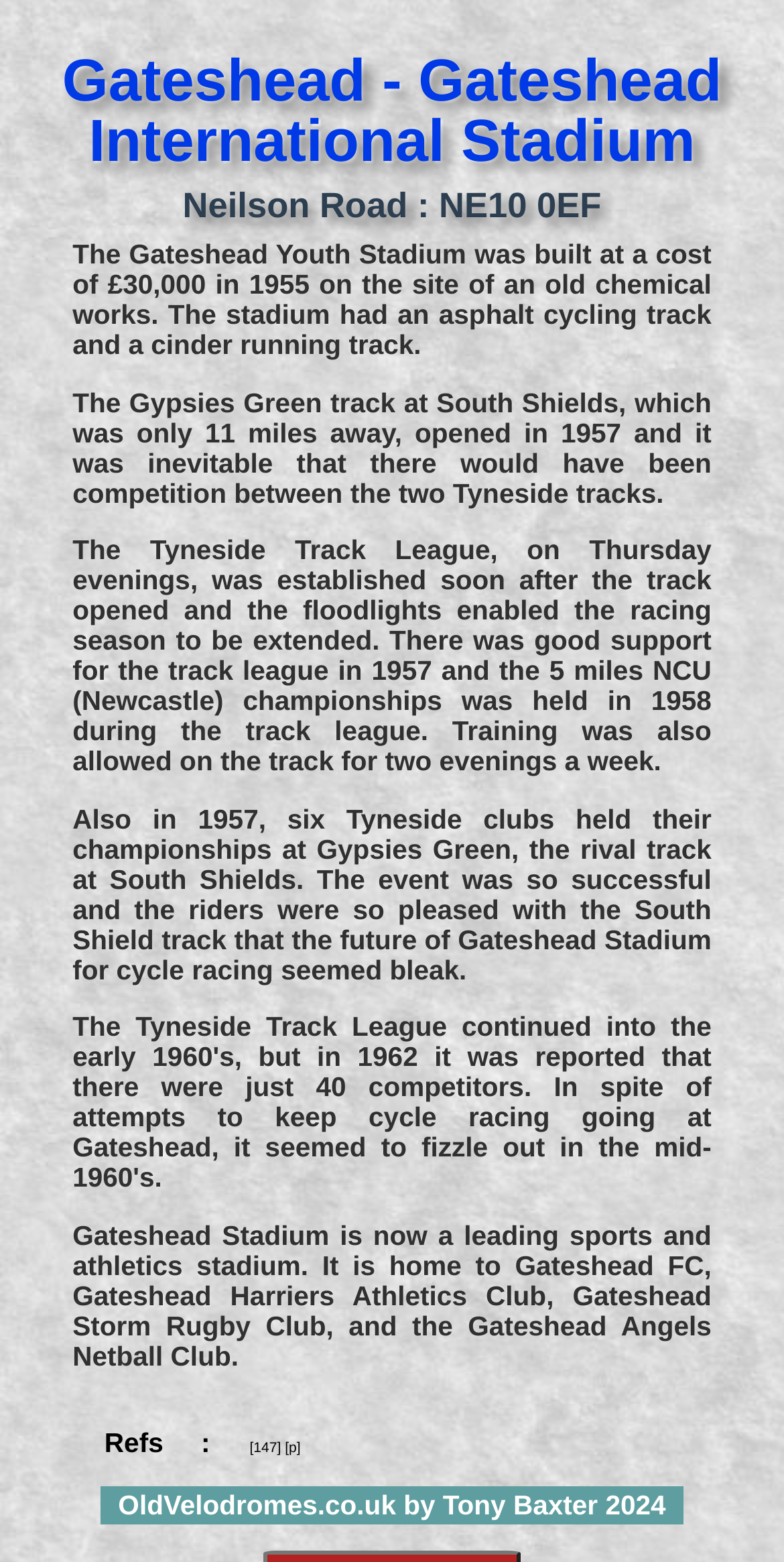Examine the image carefully and respond to the question with a detailed answer: 
Who is the author of OldVelodromes.co.uk?

I found the answer by looking at the static text element at the bottom of the page, specifically the sentence 'OldVelodromes.co.uk by Tony Baxter 2024' which is located at coordinates [0.151, 0.954, 0.849, 0.973].